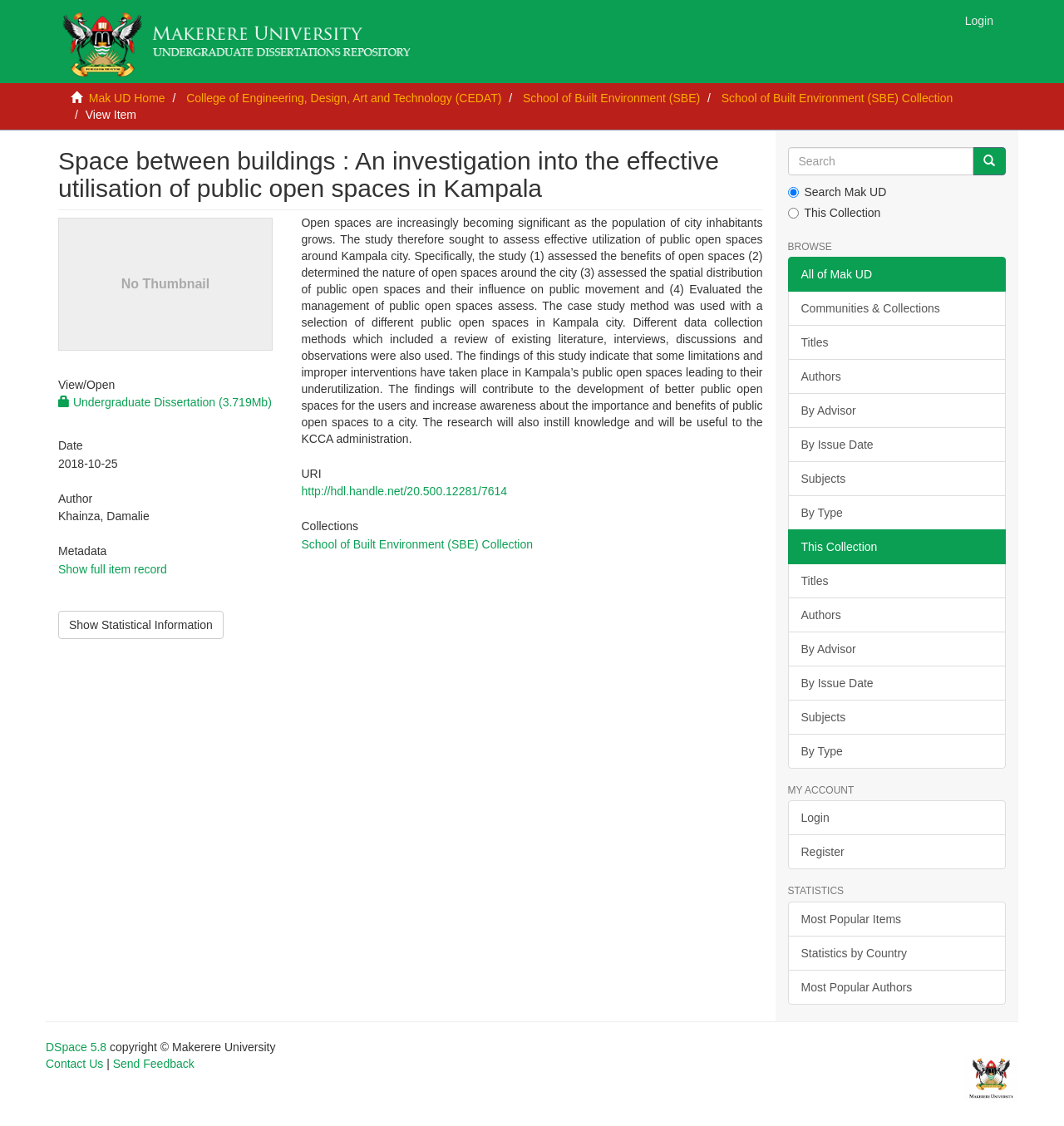Locate the UI element described as follows: "All of Mak UD". Return the bounding box coordinates as four float numbers between 0 and 1 in the order [left, top, right, bottom].

[0.74, 0.228, 0.945, 0.259]